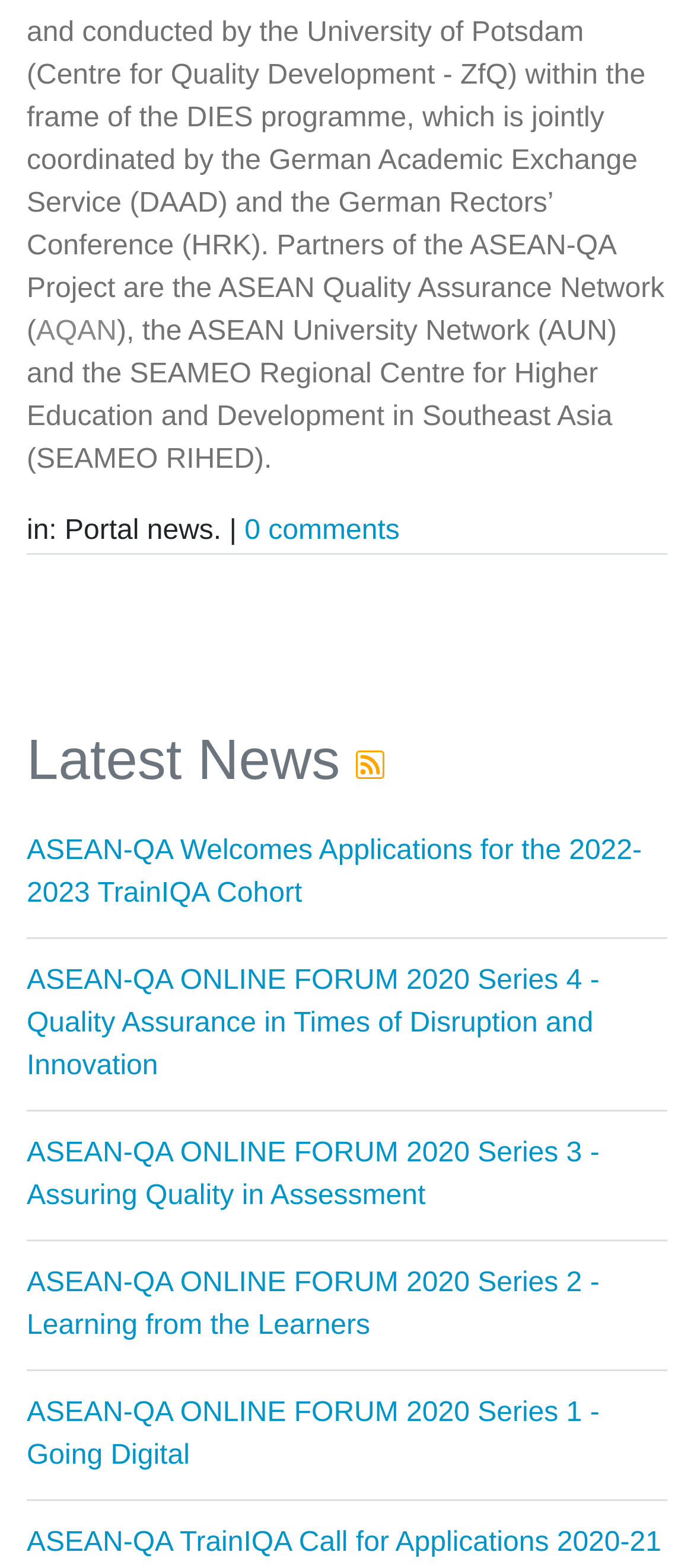Determine the bounding box of the UI component based on this description: "energie". The bounding box coordinates should be four float values between 0 and 1, i.e., [left, top, right, bottom].

None